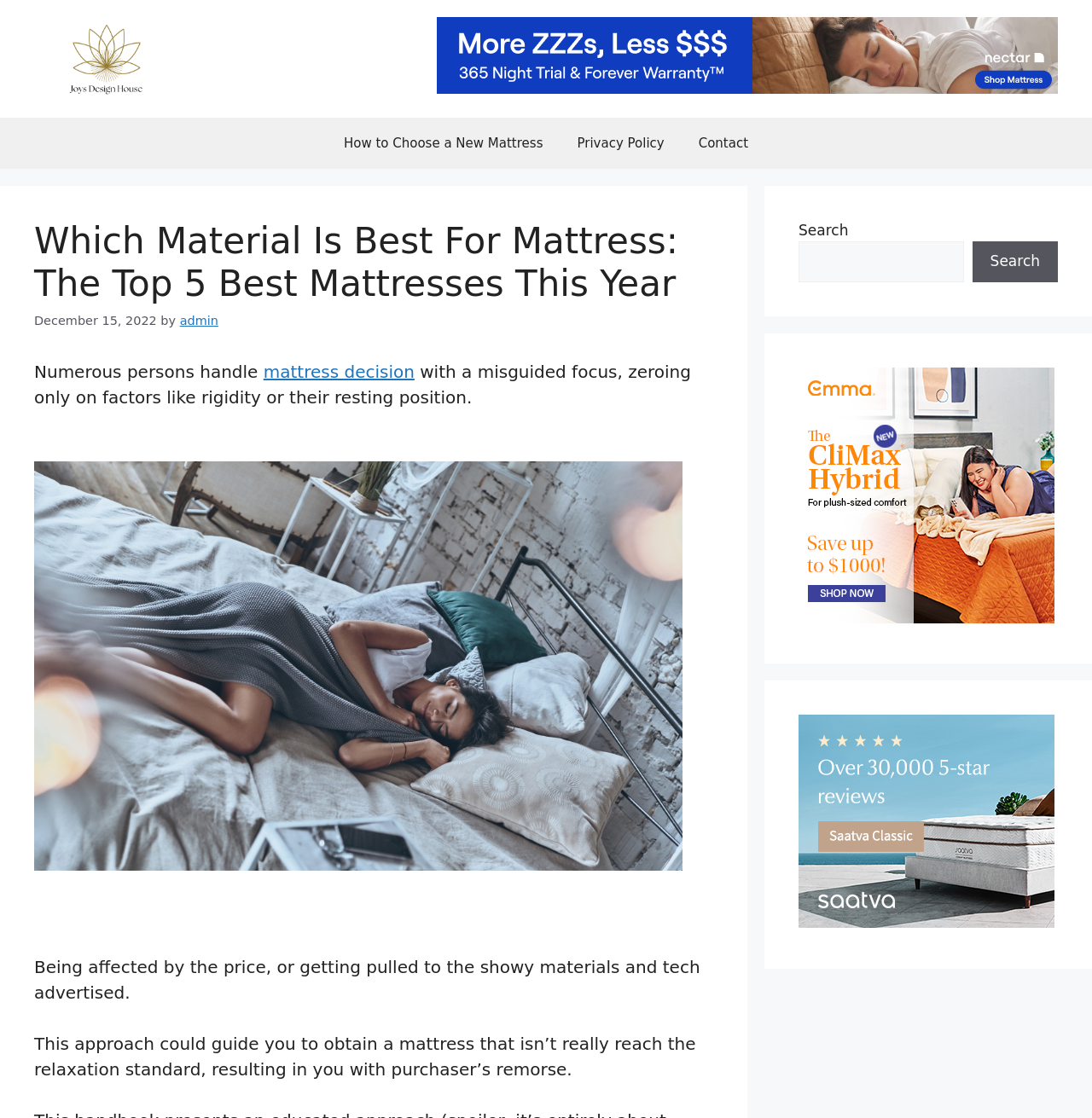Locate the bounding box coordinates of the segment that needs to be clicked to meet this instruction: "Search for a keyword".

[0.731, 0.216, 0.882, 0.252]